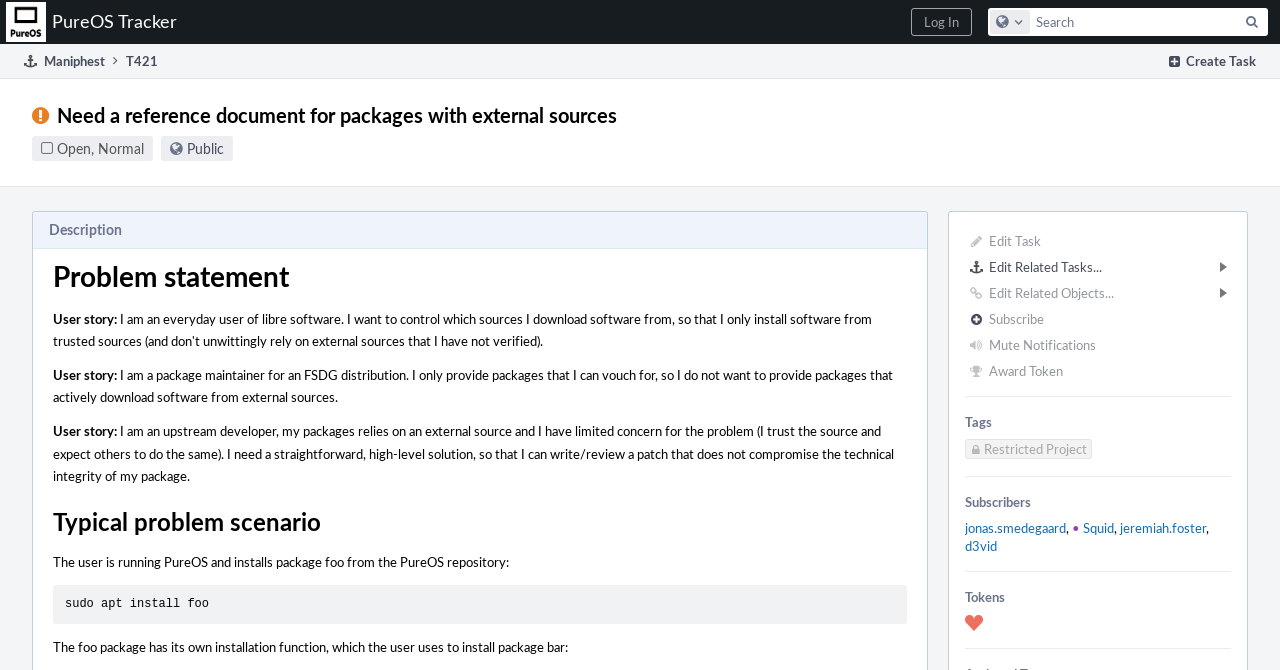Identify the bounding box coordinates for the region of the element that should be clicked to carry out the instruction: "Subscribe to the task". The bounding box coordinates should be four float numbers between 0 and 1, i.e., [left, top, right, bottom].

[0.751, 0.457, 0.965, 0.496]